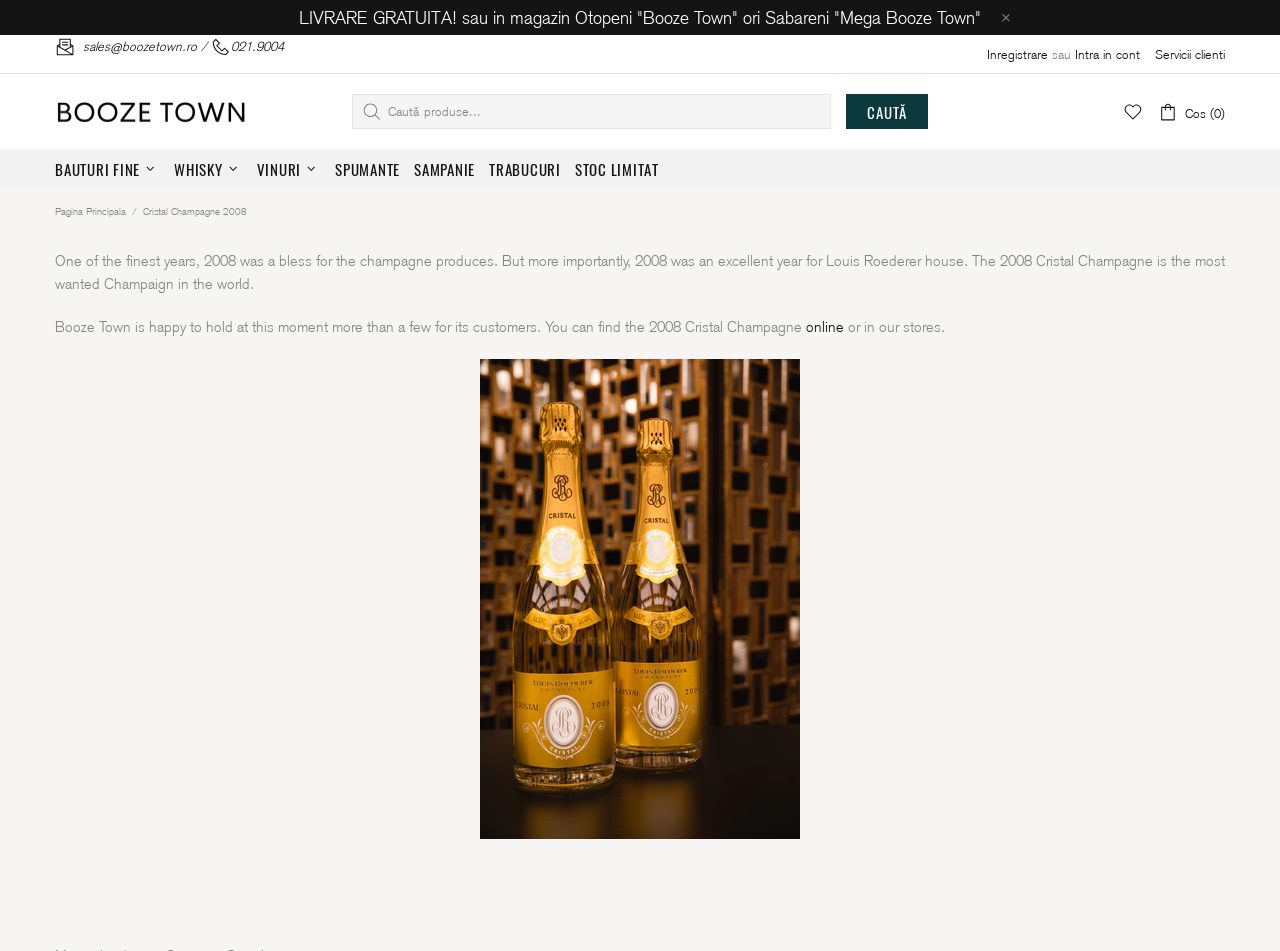Utilize the information from the image to answer the question in detail:
What is the name of the champagne being described?

The webpage is describing a specific type of champagne, which is mentioned in the title 'Cristal Champagne 2008 – Booze Town' and also in the text 'The 2008 Cristal Champagne is the most wanted Champaign in the world.'